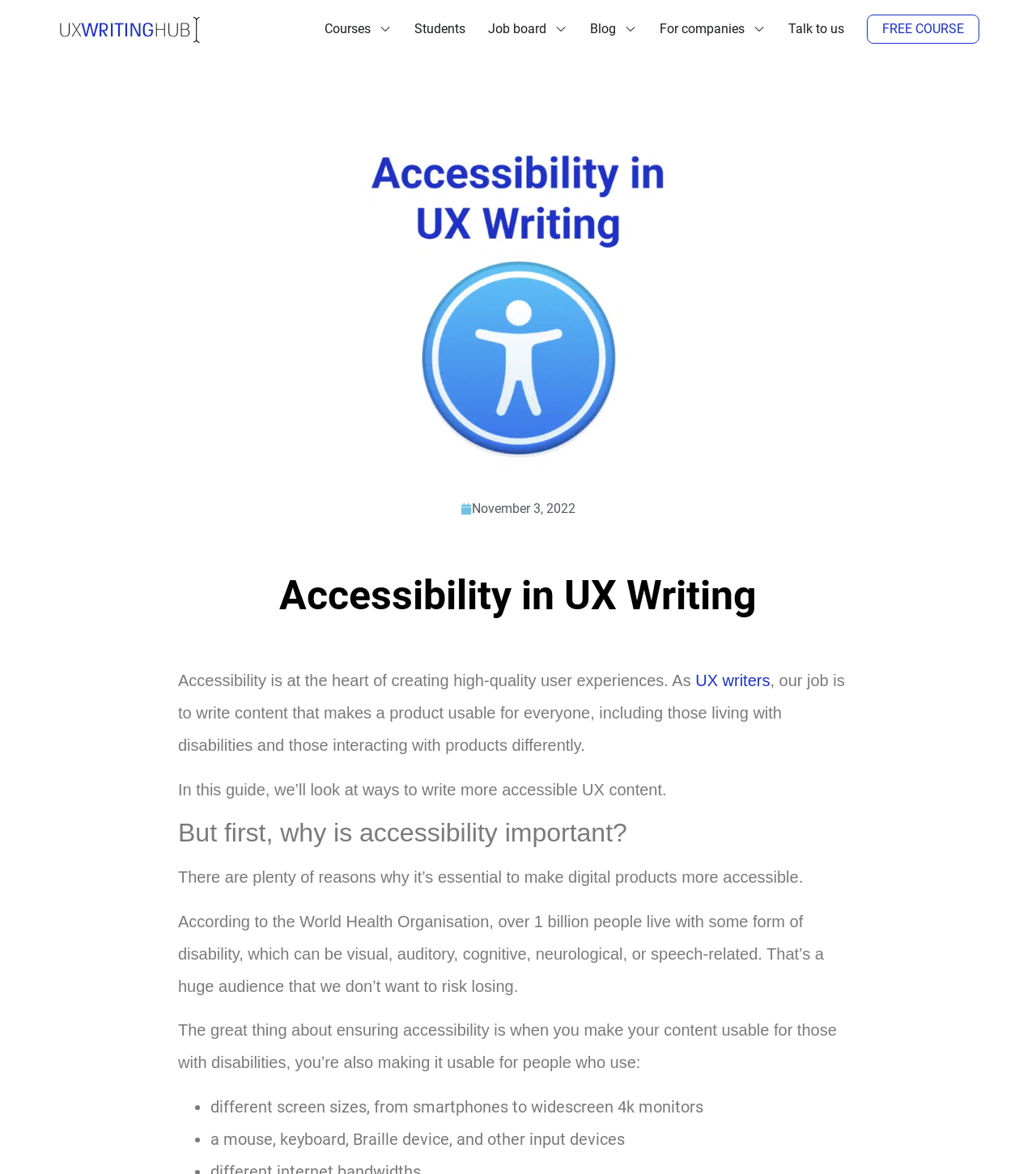Create a full and detailed caption for the entire webpage.

The webpage is about accessibility in UX writing, with a focus on creating high-quality user experiences. At the top, there is a navigation menu with six tabs: "Homepage", "Courses", "Students", "Job board", "Blog", and "For companies", each with an accompanying image. The "Courses" tab is currently selected.

Below the navigation menu, there is a large image related to accessibility in UX writing, taking up most of the width of the page. 

The main content of the page starts with a heading "Accessibility in UX Writing" followed by a brief introduction to the importance of accessibility in UX writing. The text explains that UX writers should create content that is usable for everyone, including those living with disabilities.

The page then dives deeper into the reasons why accessibility is important, citing statistics from the World Health Organisation about the number of people living with disabilities. The text also highlights the benefits of ensuring accessibility, such as making content usable for people who use different screen sizes, input devices, and other technologies.

Throughout the page, there are several paragraphs of text, with headings and links scattered throughout. The text is well-structured and easy to follow, with clear headings and concise language.